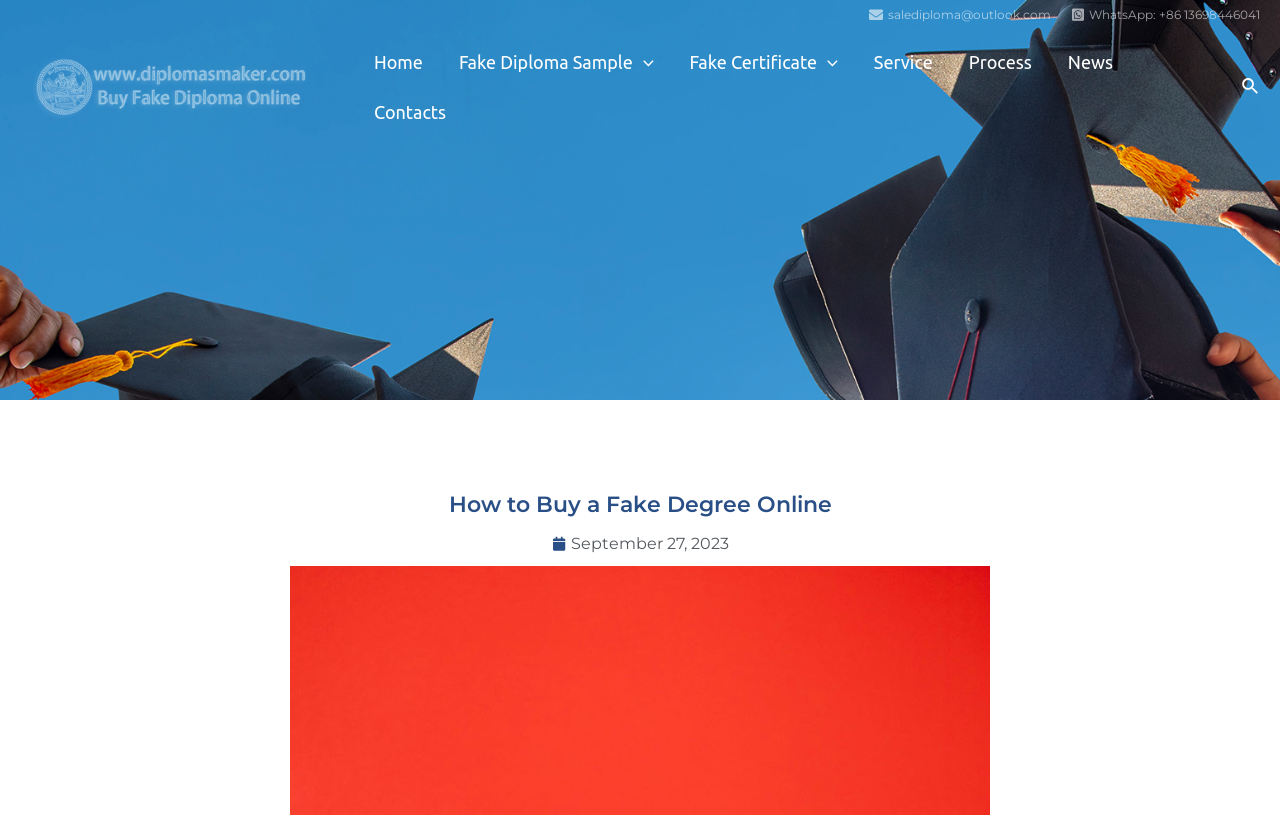Could you specify the bounding box coordinates for the clickable section to complete the following instruction: "Click on 'Get a Quote'"?

None